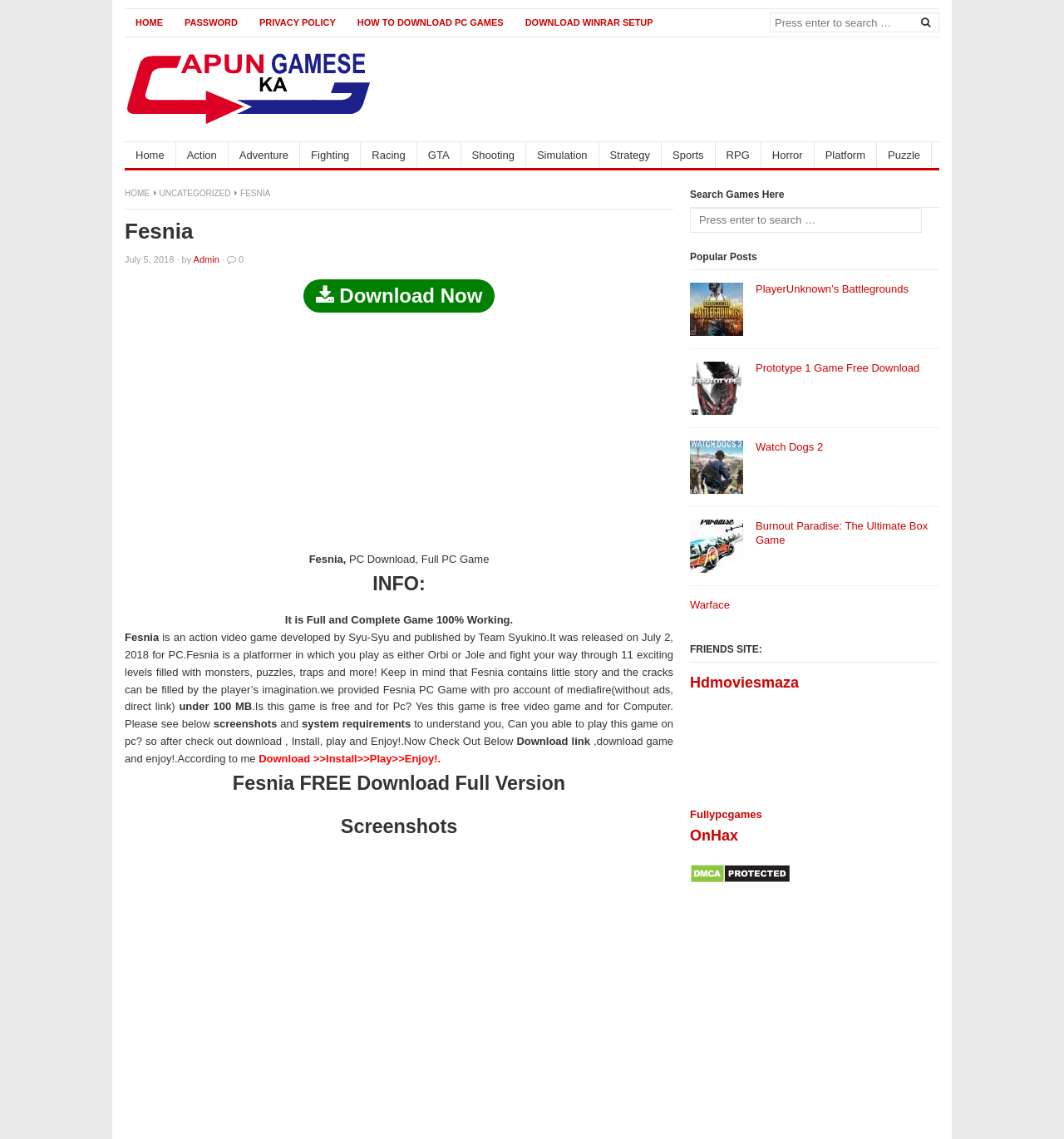Please locate the bounding box coordinates for the element that should be clicked to achieve the following instruction: "Download Fesnia game". Ensure the coordinates are given as four float numbers between 0 and 1, i.e., [left, top, right, bottom].

[0.285, 0.257, 0.465, 0.268]